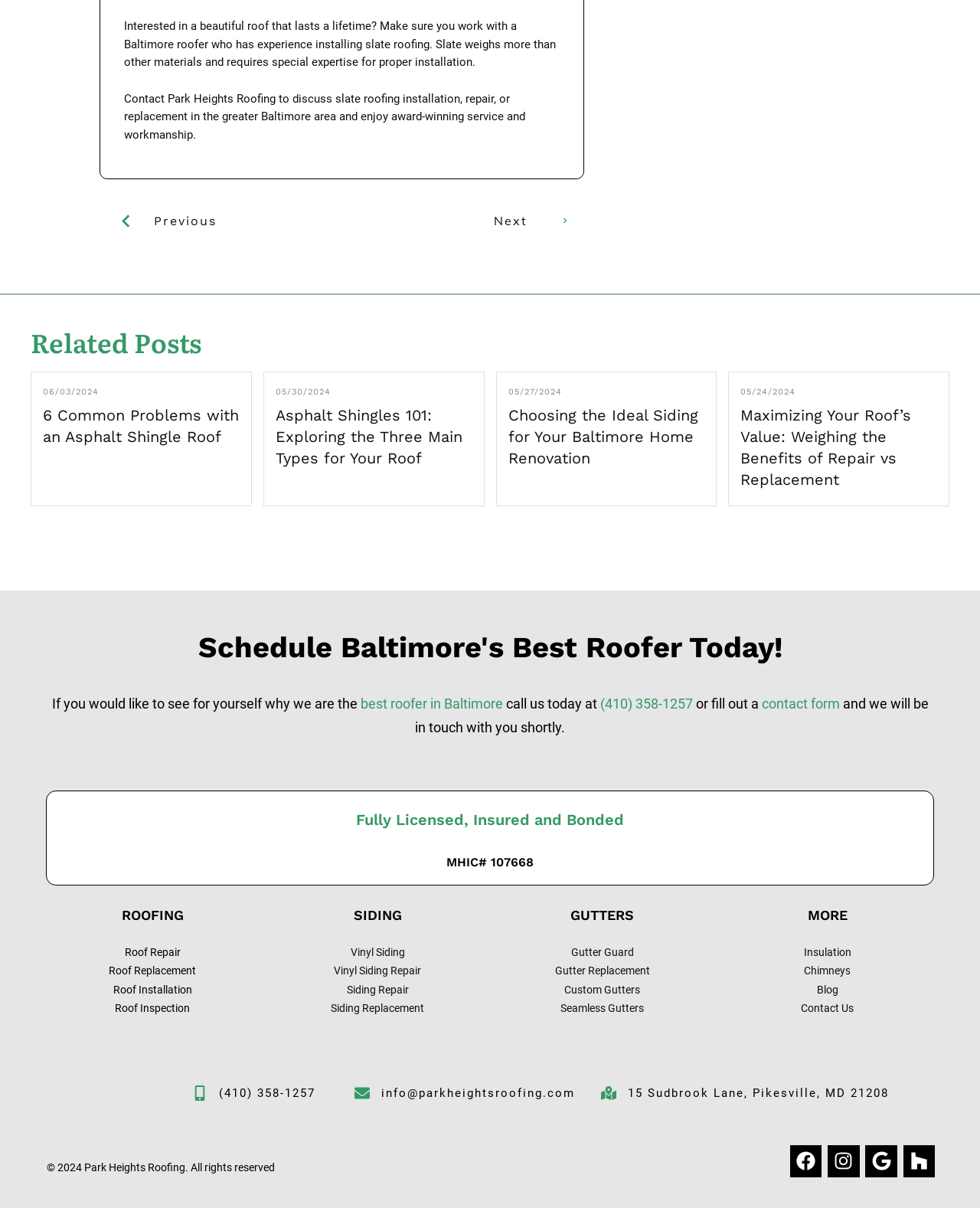Please predict the bounding box coordinates of the element's region where a click is necessary to complete the following instruction: "View '6 Common Problems with an Asphalt Shingle Roof'". The coordinates should be represented by four float numbers between 0 and 1, i.e., [left, top, right, bottom].

[0.044, 0.335, 0.244, 0.37]